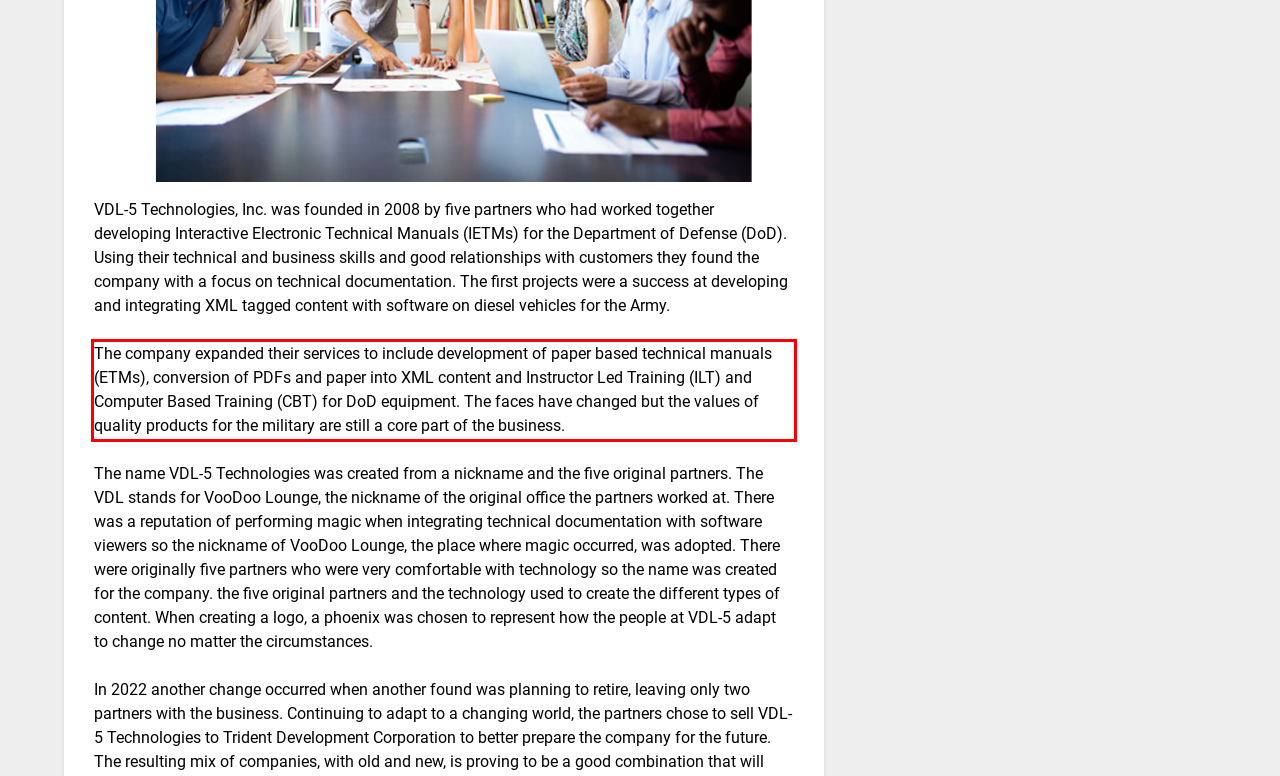Analyze the red bounding box in the provided webpage screenshot and generate the text content contained within.

The company expanded their services to include development of paper based technical manuals (ETMs), conversion of PDFs and paper into XML content and Instructor Led Training (ILT) and Computer Based Training (CBT) for DoD equipment. The faces have changed but the values of quality products for the military are still a core part of the business.